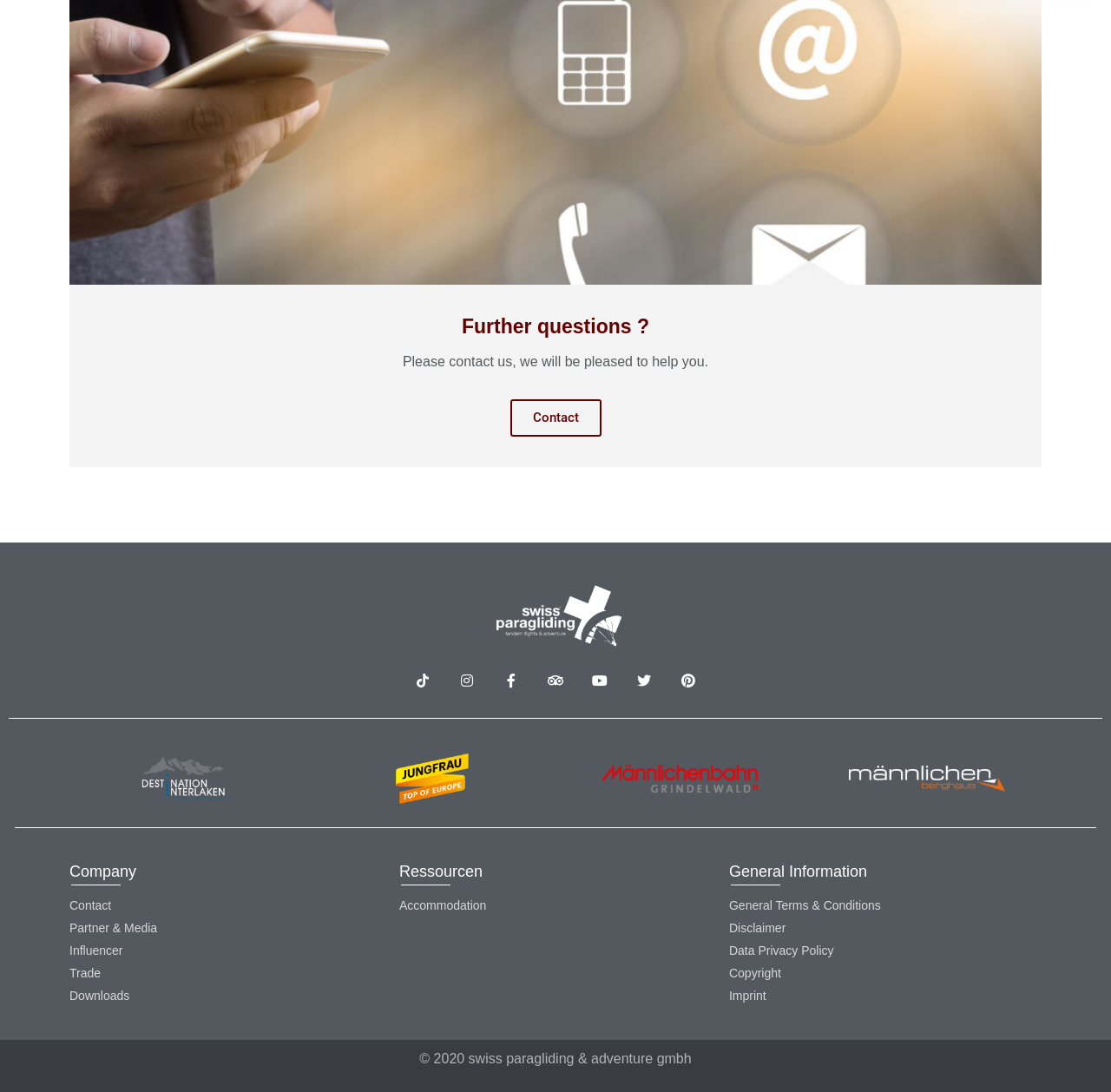Please respond to the question with a concise word or phrase:
What social media platforms are available?

Tiktok, Instagram, Facebook, Tripadvisor, Youtube, Twitter, Pinterest